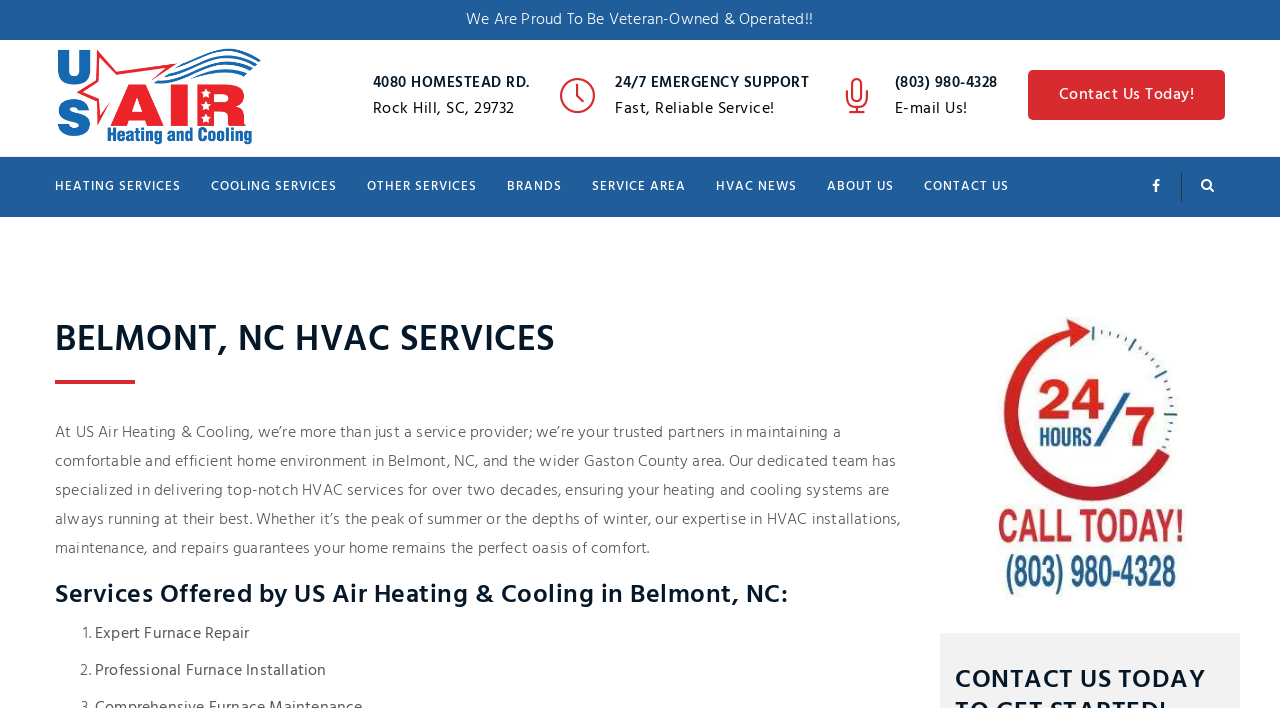Please reply to the following question with a single word or a short phrase:
What is the name of the company?

US Air Heating & Cooling